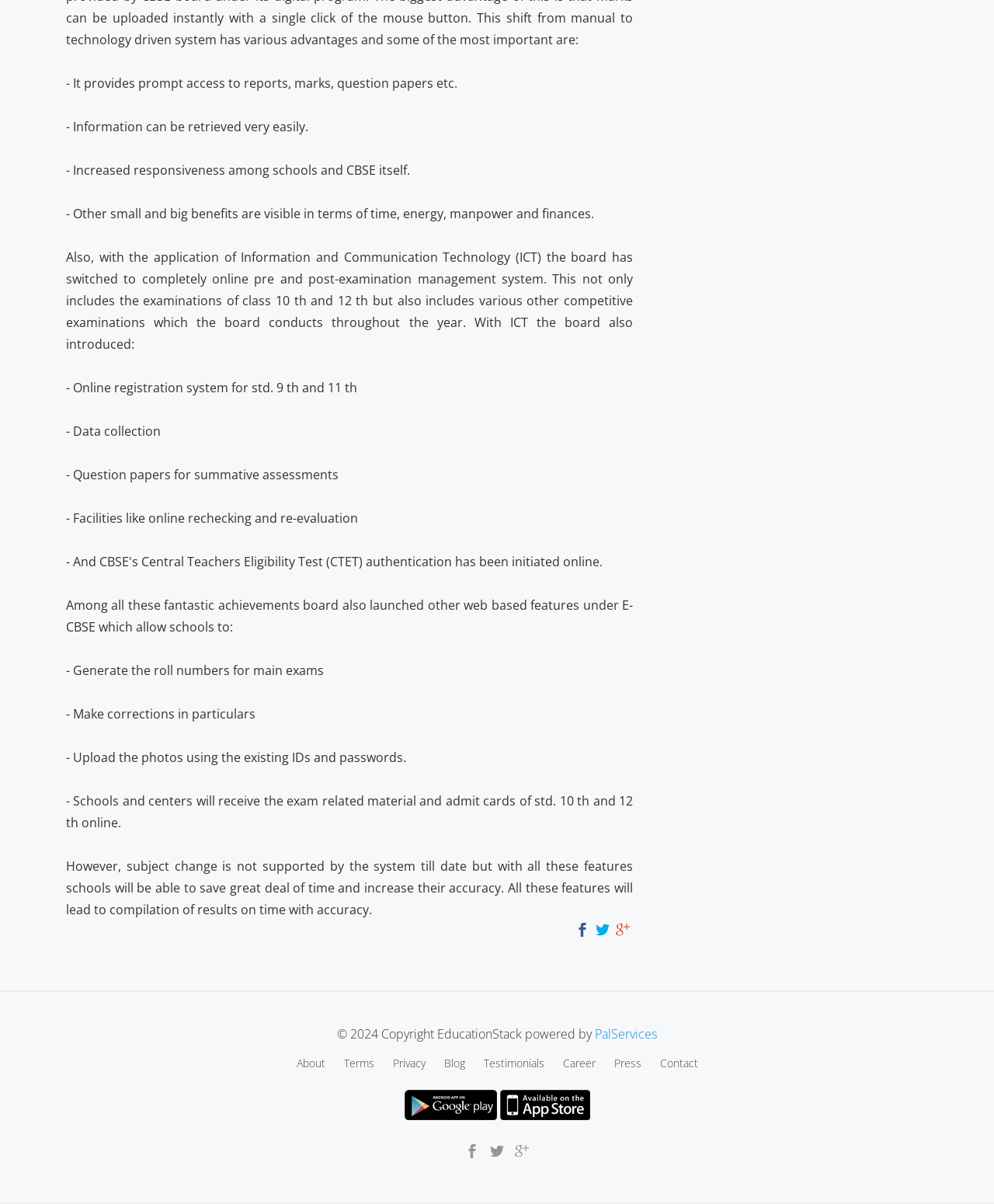Based on the description "Contact", find the bounding box of the specified UI element.

[0.664, 0.877, 0.702, 0.889]